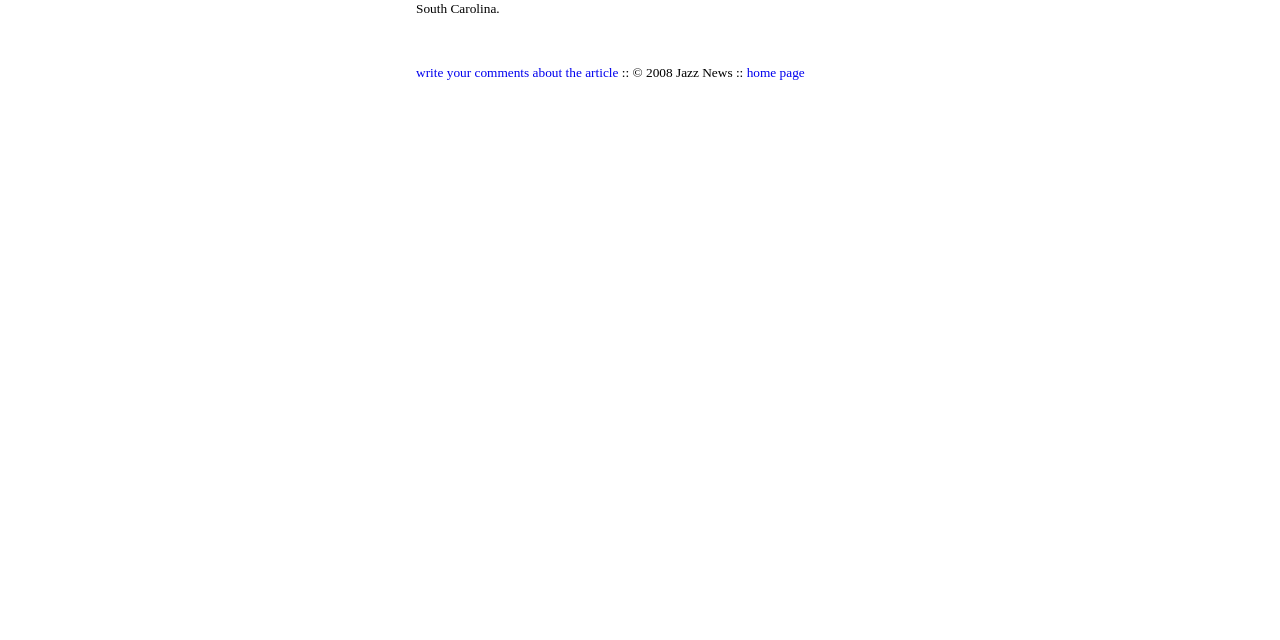Identify and provide the bounding box coordinates of the UI element described: "home page". The coordinates should be formatted as [left, top, right, bottom], with each number being a float between 0 and 1.

[0.583, 0.102, 0.629, 0.125]